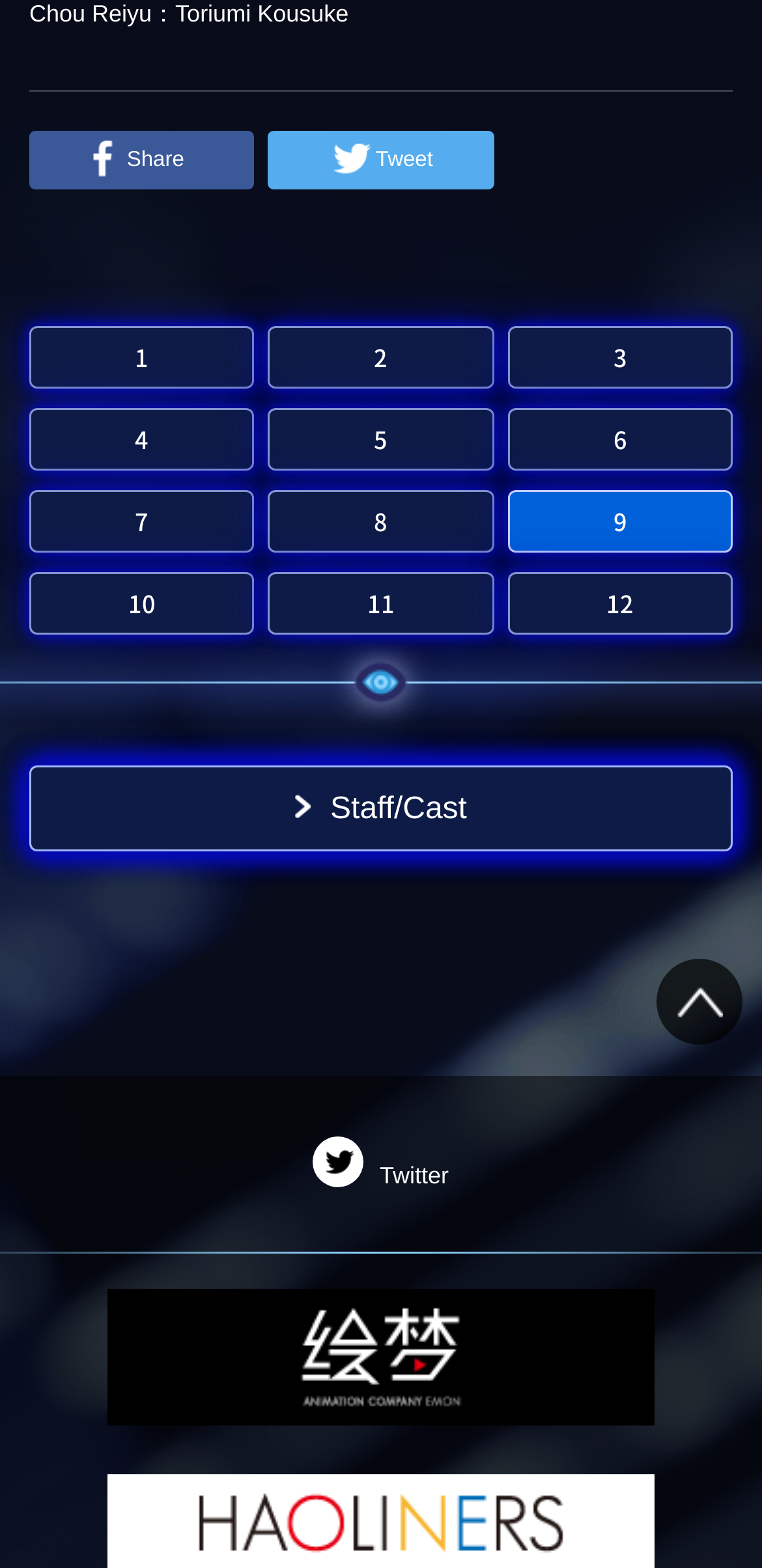Point out the bounding box coordinates of the section to click in order to follow this instruction: "Visit LinkedIn".

None